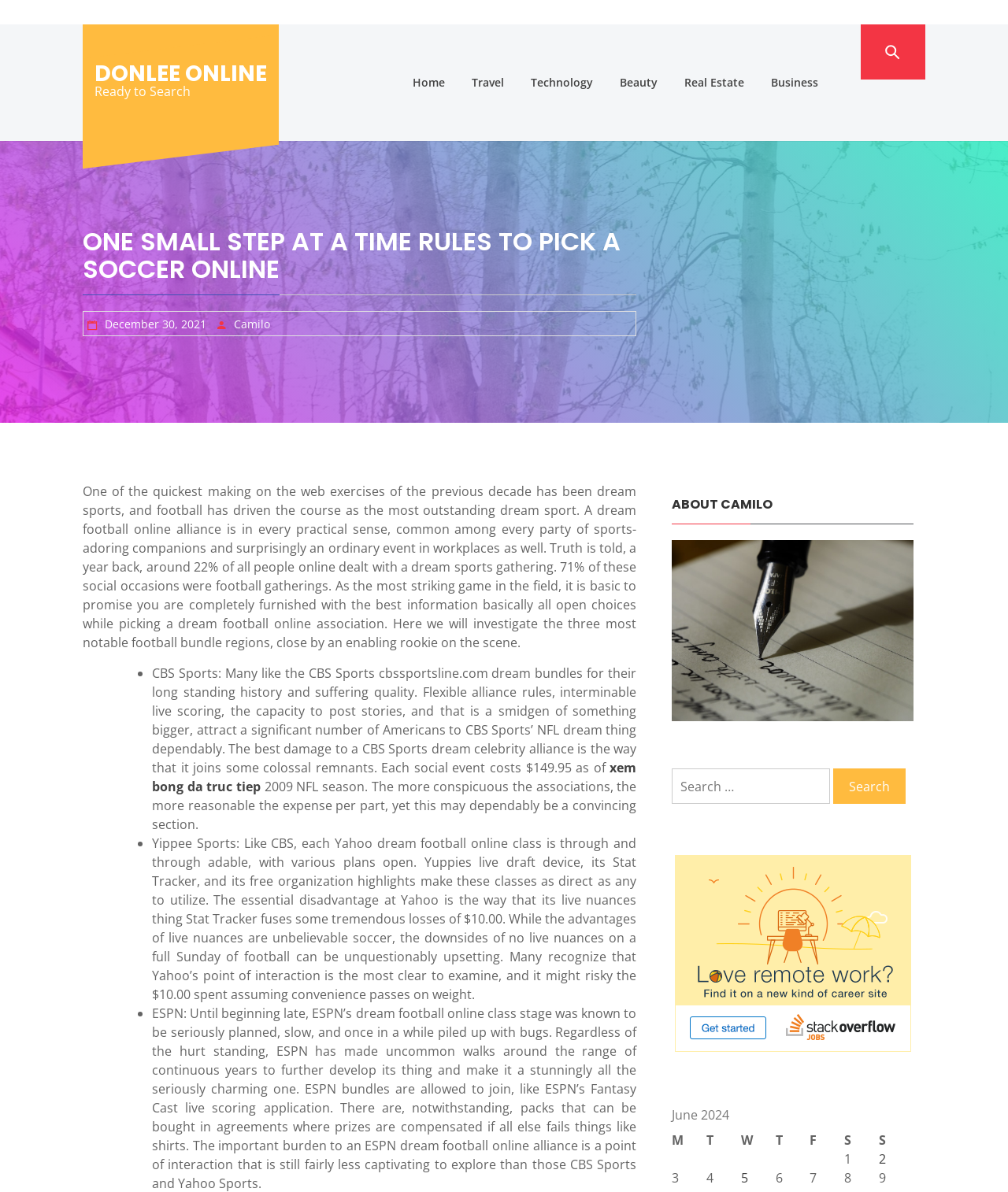Using the details in the image, give a detailed response to the question below:
What is the main topic of this webpage?

The webpage is about soccer online, specifically discussing rules to pick a soccer online, and it provides information about different football bundle regions.